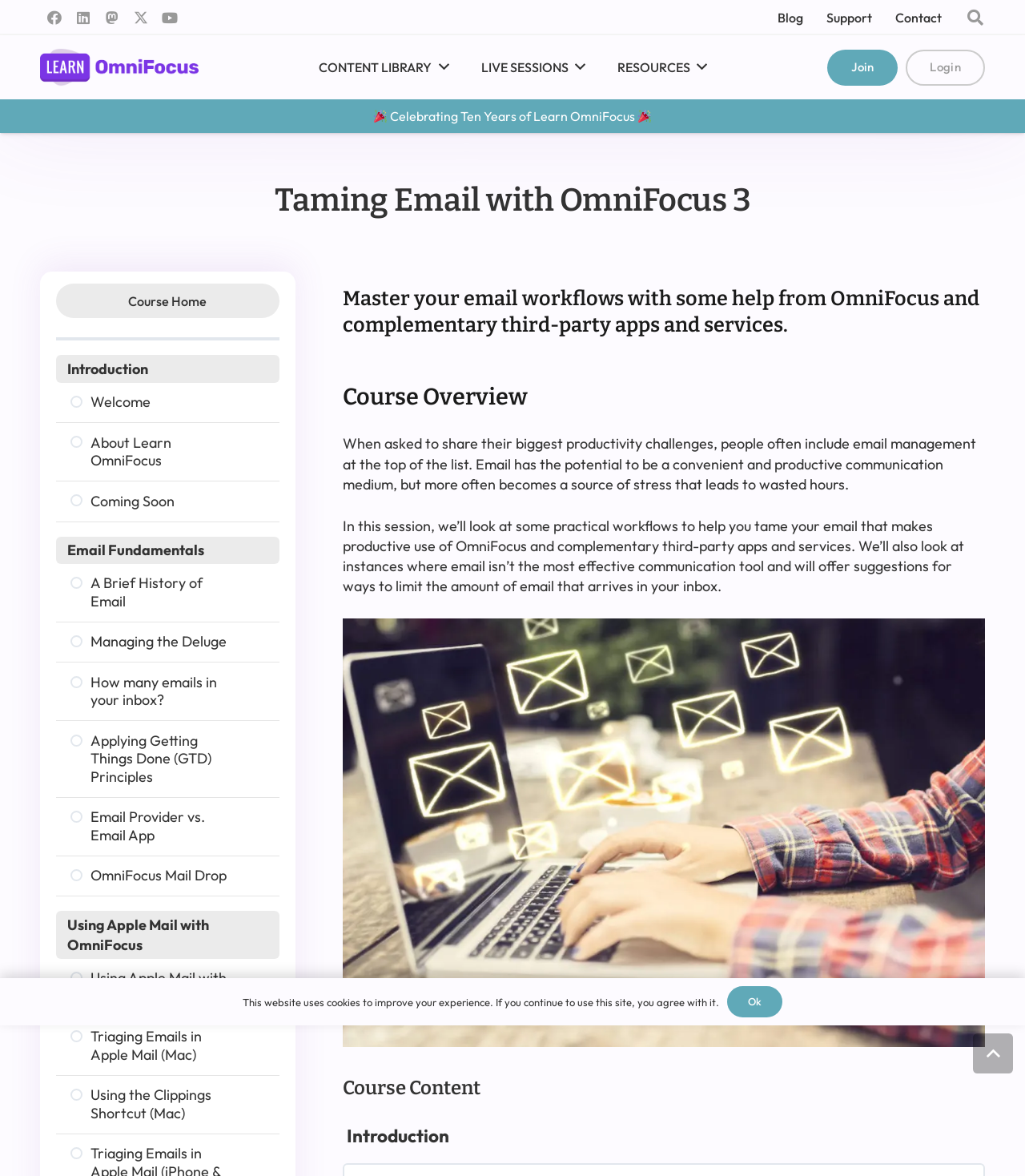Kindly determine the bounding box coordinates for the area that needs to be clicked to execute this instruction: "Search site".

[0.934, 0.0, 0.969, 0.03]